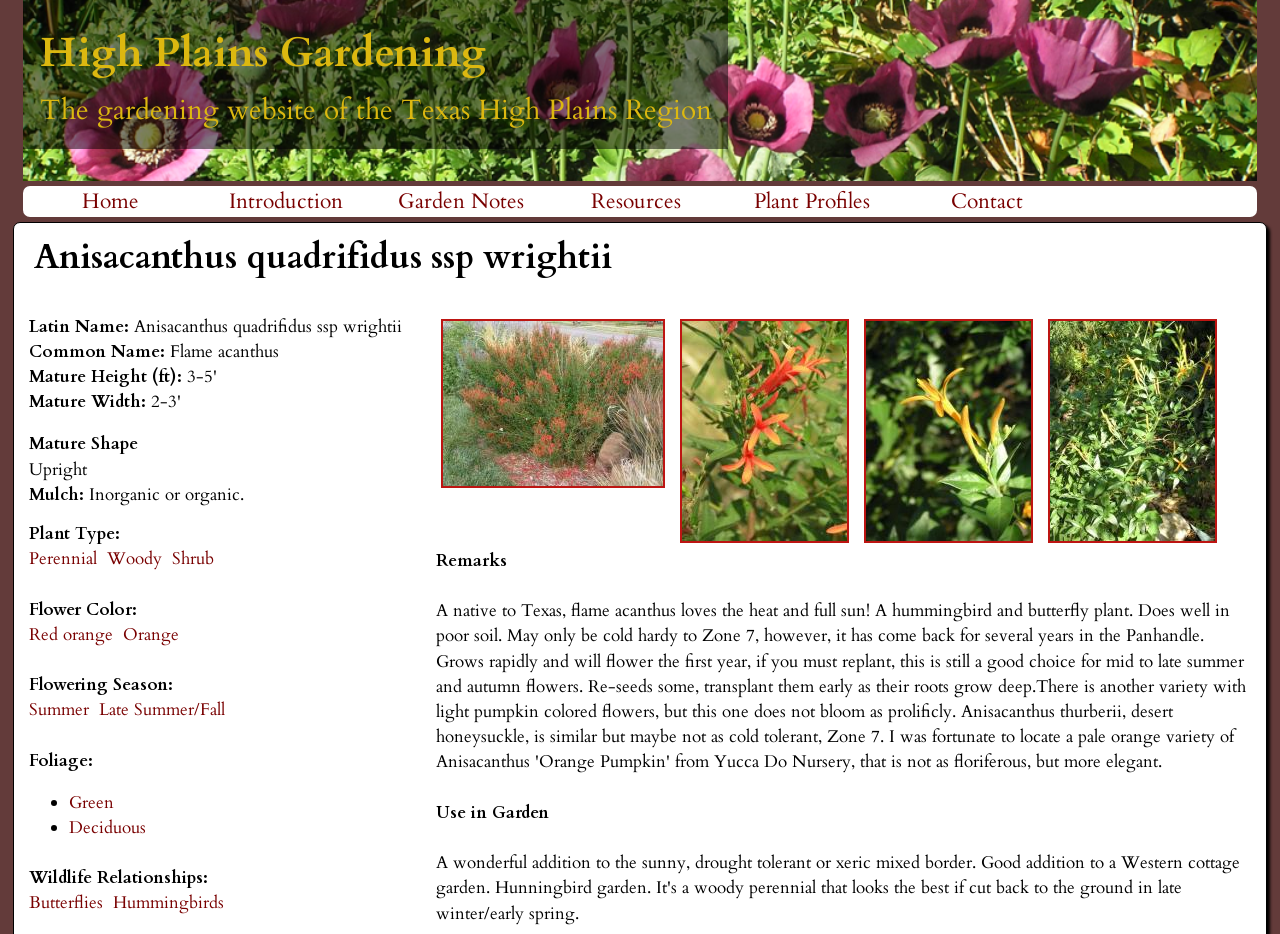Find and indicate the bounding box coordinates of the region you should select to follow the given instruction: "Click on 'Plant Profiles'".

[0.566, 0.199, 0.703, 0.233]